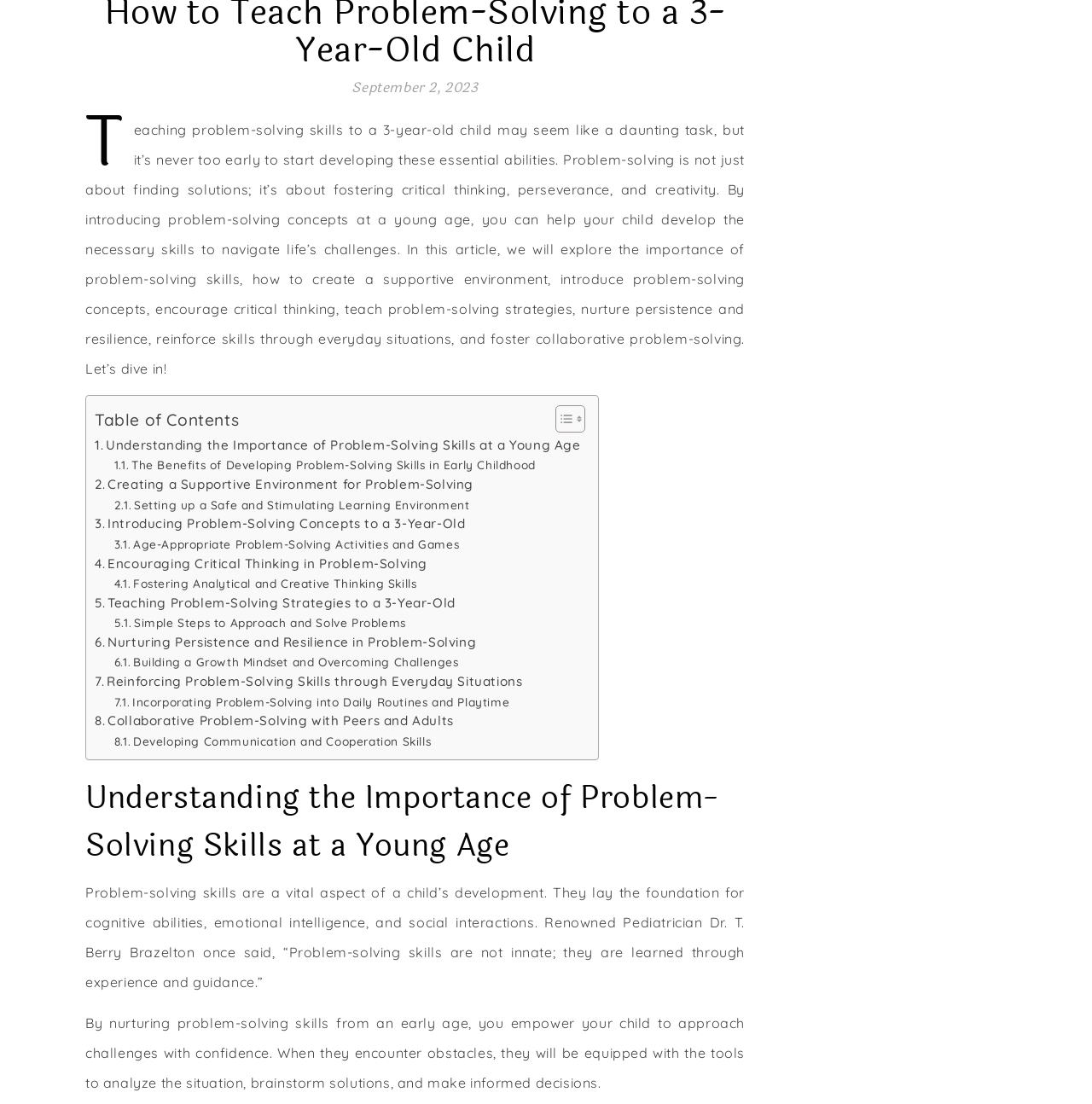From the image, can you give a detailed response to the question below:
What is the purpose of introducing problem-solving concepts to a 3-year-old?

According to the text, introducing problem-solving concepts to a 3-year-old is not just about finding solutions, but also about fostering critical thinking, perseverance, and creativity, which are essential abilities for navigating life's challenges.